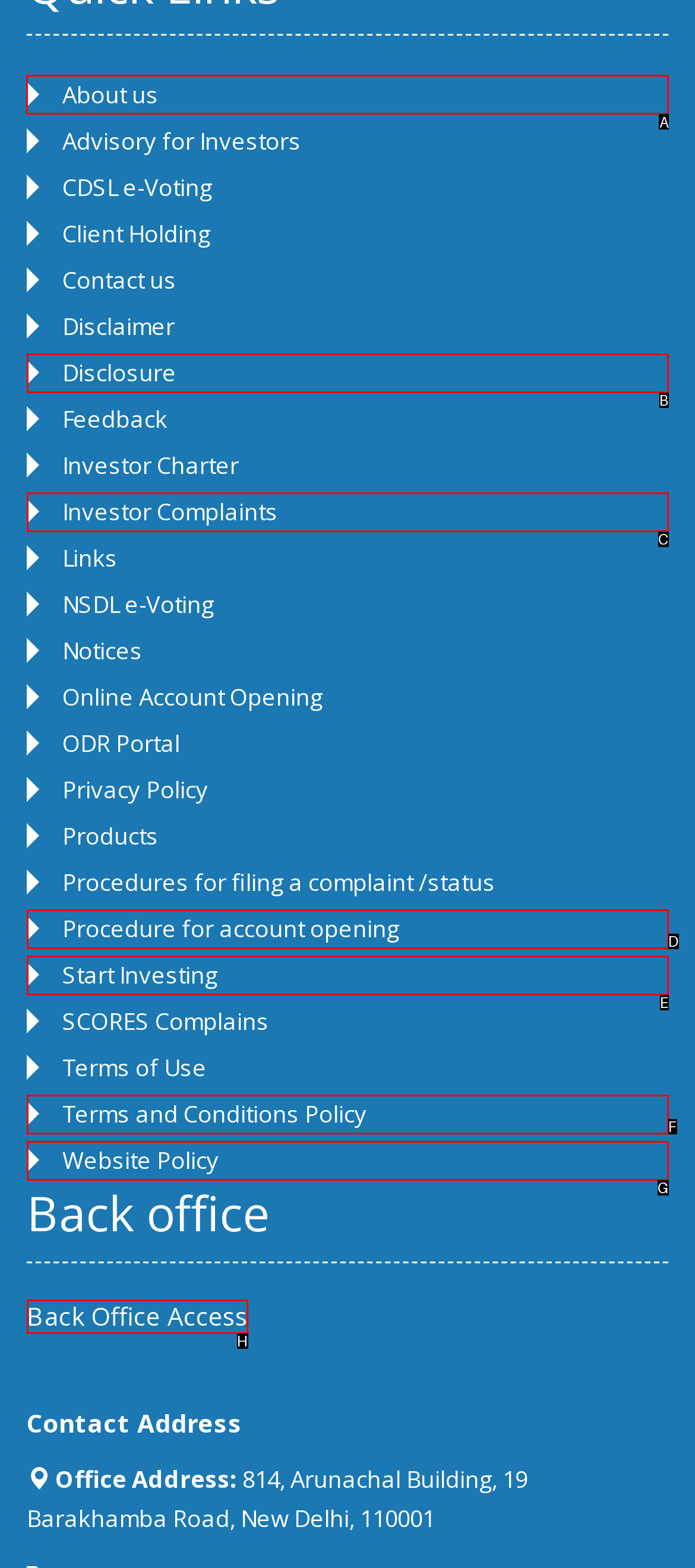Determine which HTML element to click on in order to complete the action: Click on About us.
Reply with the letter of the selected option.

A